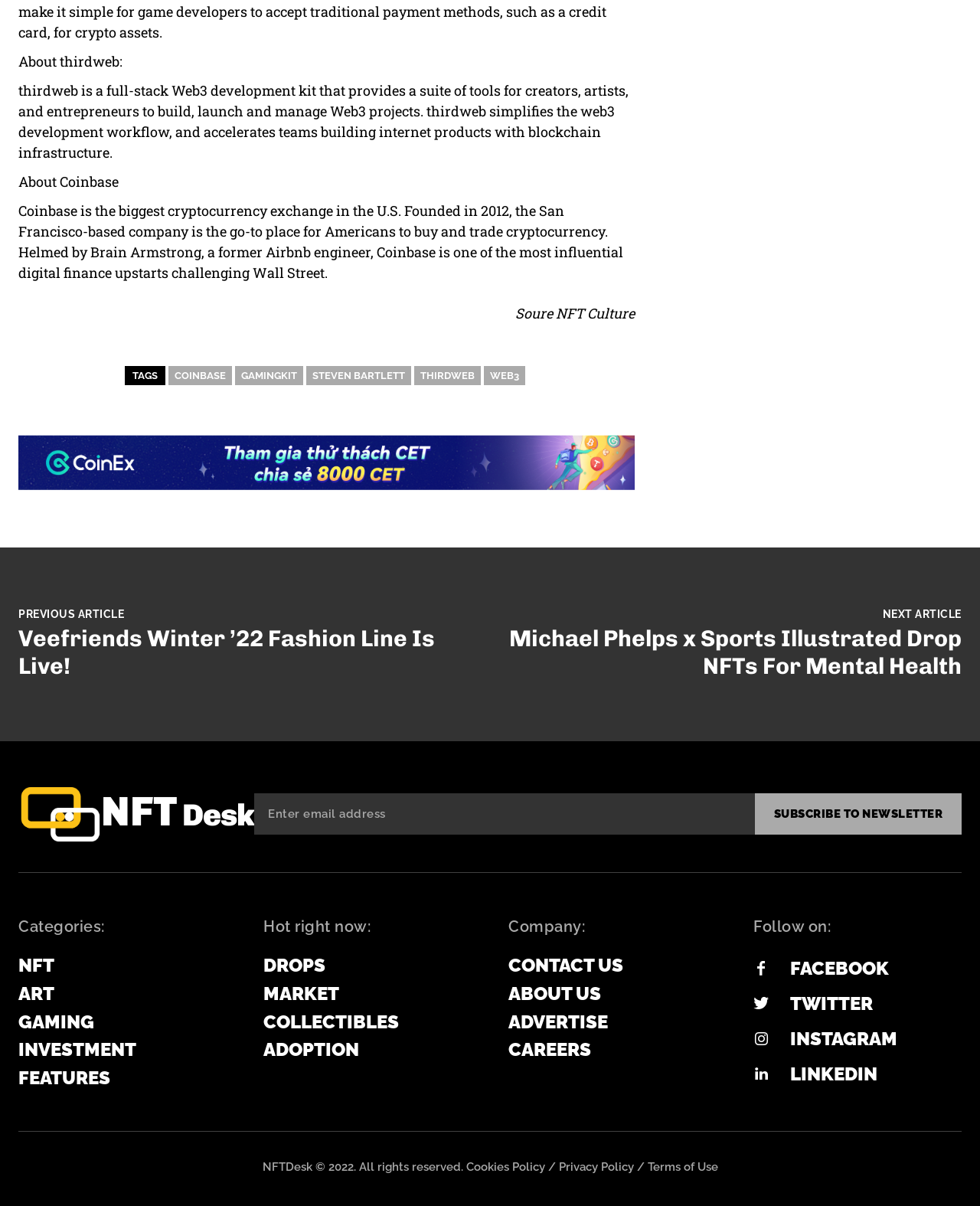Please find the bounding box coordinates of the element that must be clicked to perform the given instruction: "View 'Top 10 Best Video Game Series of All Time'". The coordinates should be four float numbers from 0 to 1, i.e., [left, top, right, bottom].

None